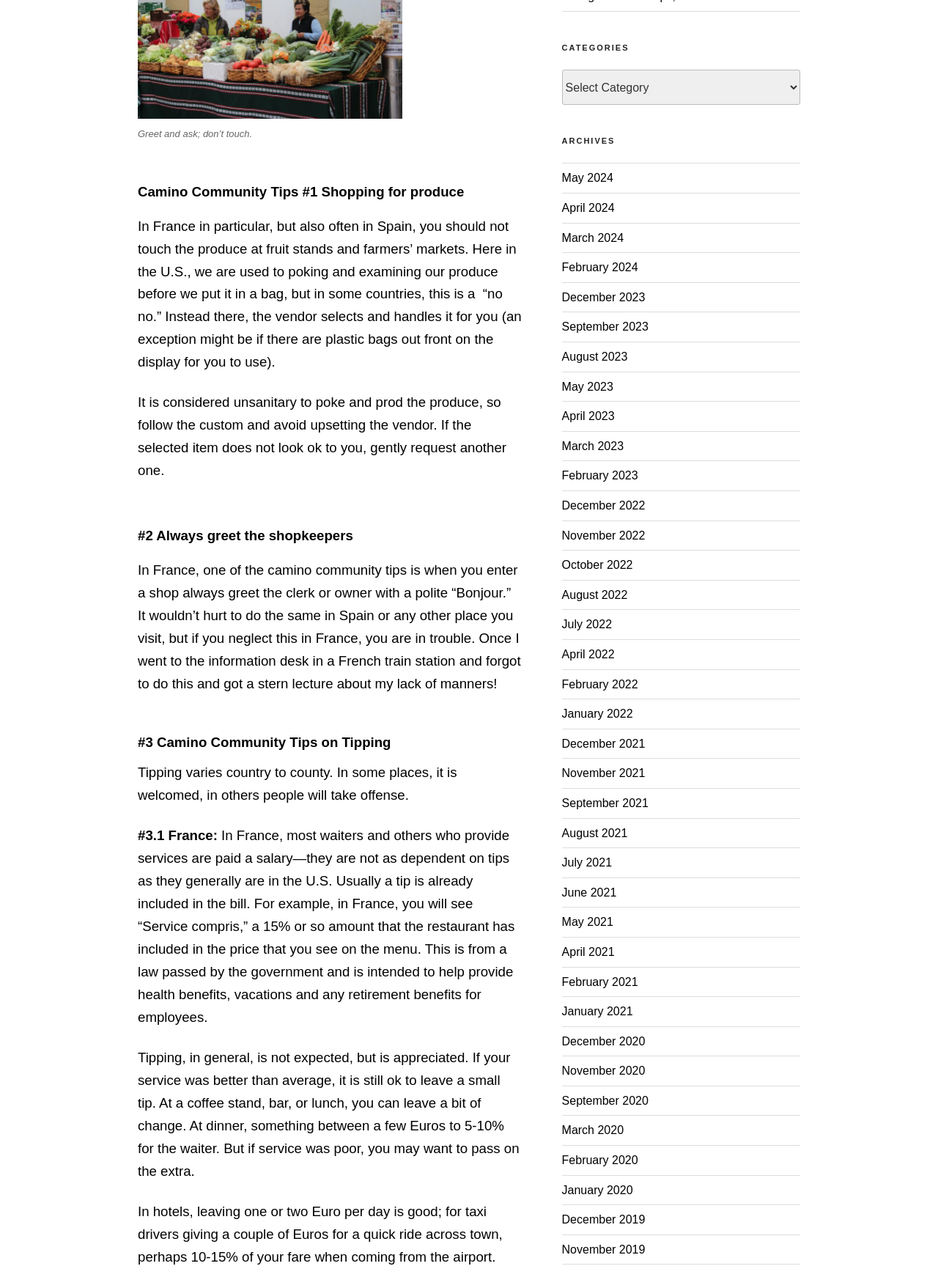How many months are listed in the archive section?
We need a detailed and meticulous answer to the question.

The archive section lists 30 months, ranging from May 2024 to December 2019, with each month being a separate link.